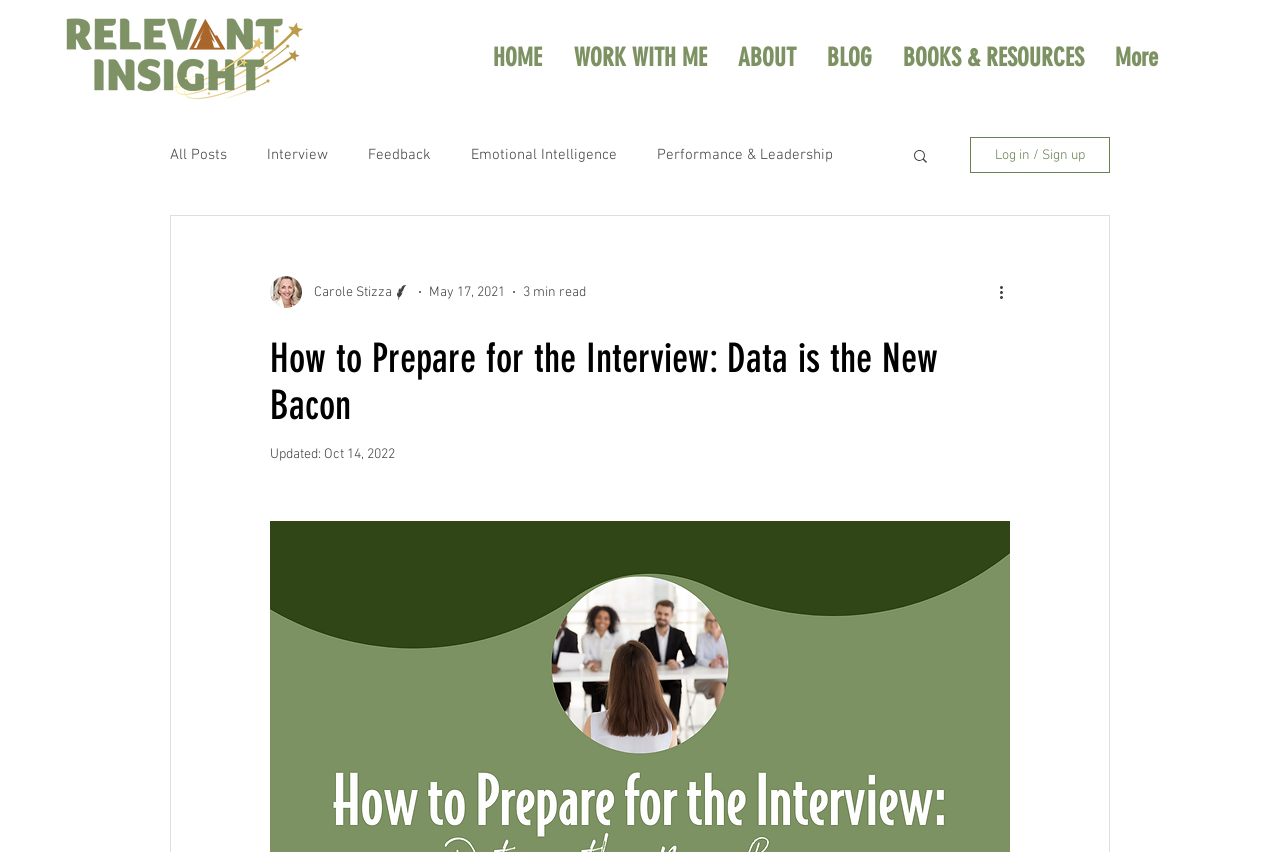Carefully observe the image and respond to the question with a detailed answer:
What is the date of the blog post?

The date of the blog post can be found by looking at the generic element 'Updated:' and the corresponding date 'Oct 14, 2022'.